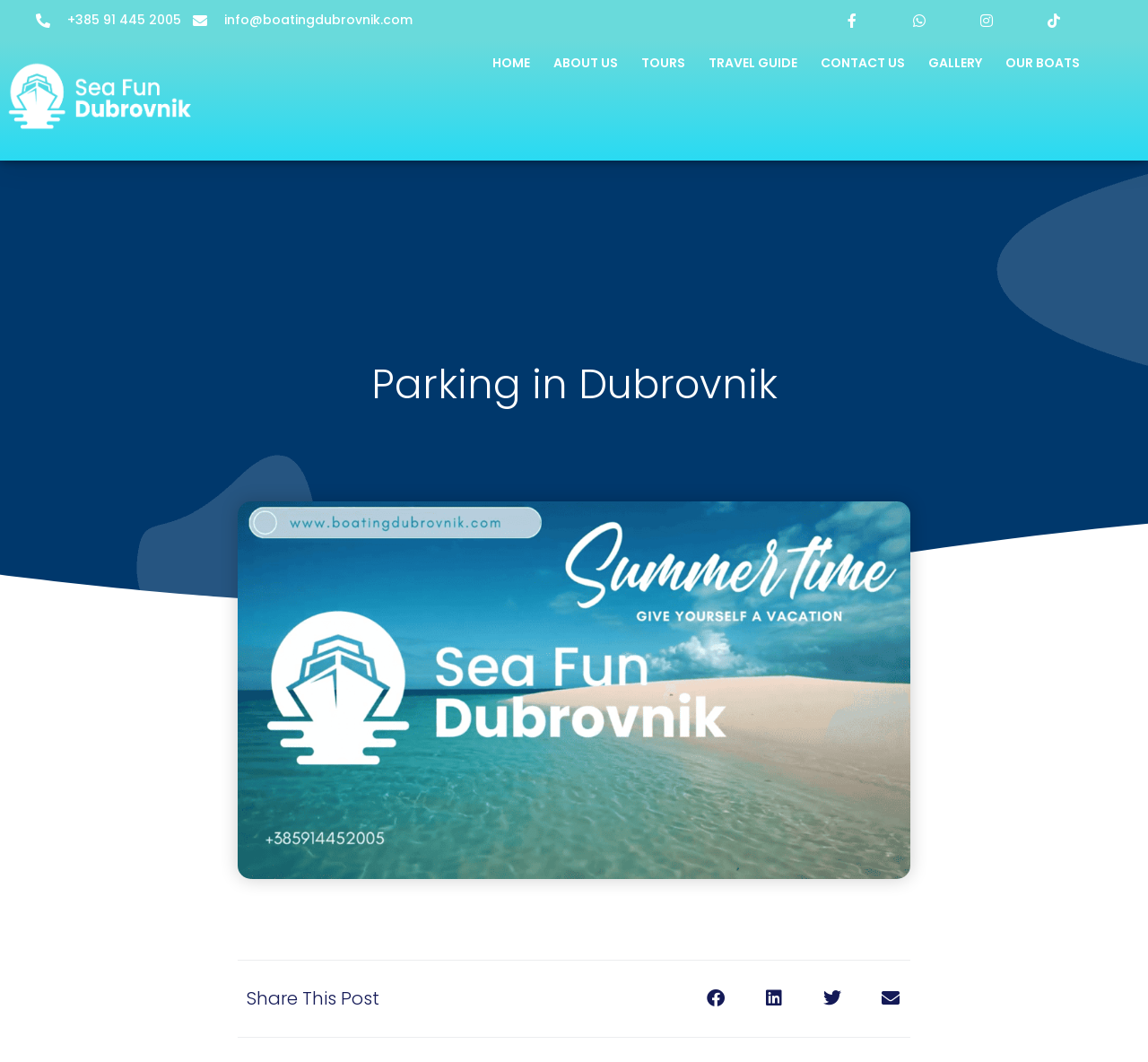Identify the bounding box coordinates of the region that needs to be clicked to carry out this instruction: "Send an email". Provide these coordinates as four float numbers ranging from 0 to 1, i.e., [left, top, right, bottom].

[0.168, 0.01, 0.359, 0.028]